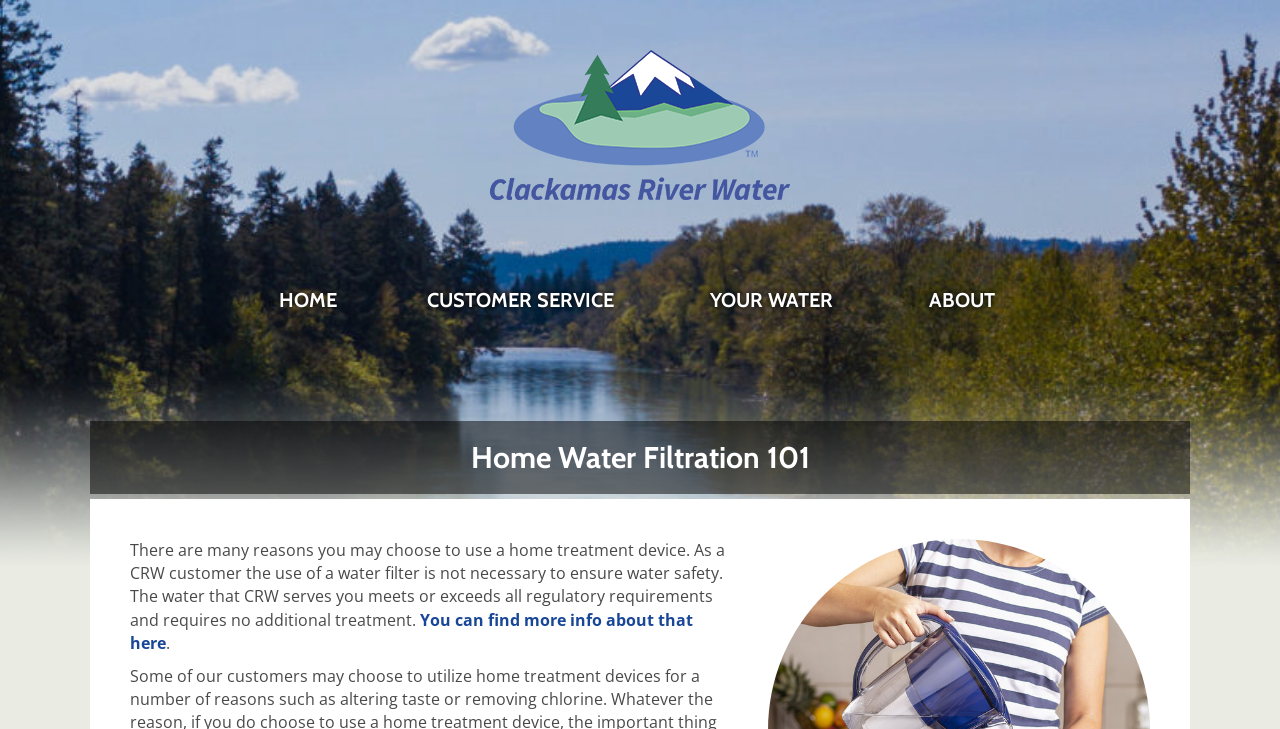What is the topic of the webpage?
Refer to the image and provide a thorough answer to the question.

The heading on the page says 'Home Water Filtration 101', and the text on the page discusses the use of home treatment devices and water safety, so it can be inferred that the topic of the webpage is Home Water Filtration.